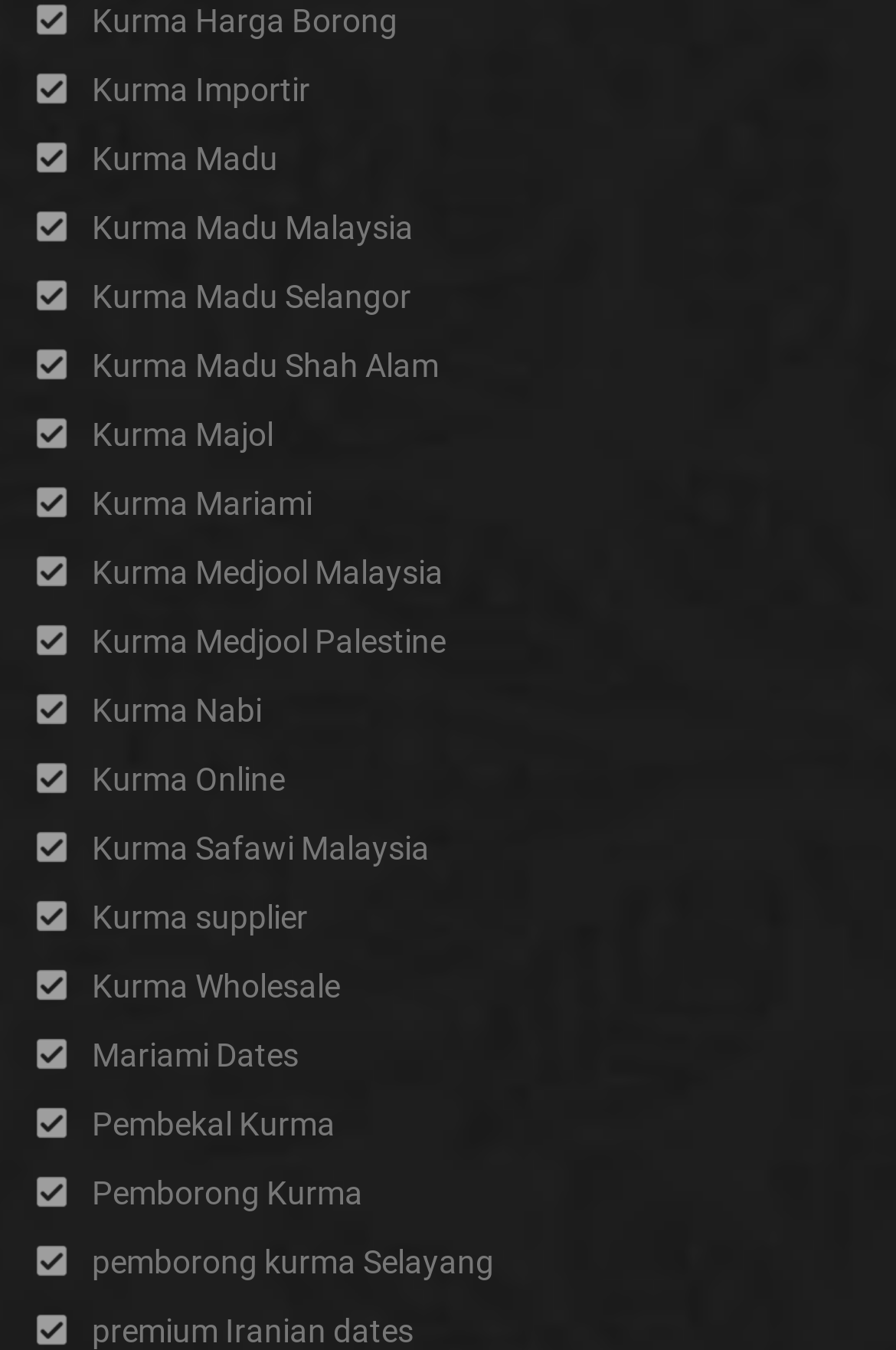Please find the bounding box coordinates of the section that needs to be clicked to achieve this instruction: "explore Kurma Wholesale options".

[0.103, 0.716, 0.379, 0.744]